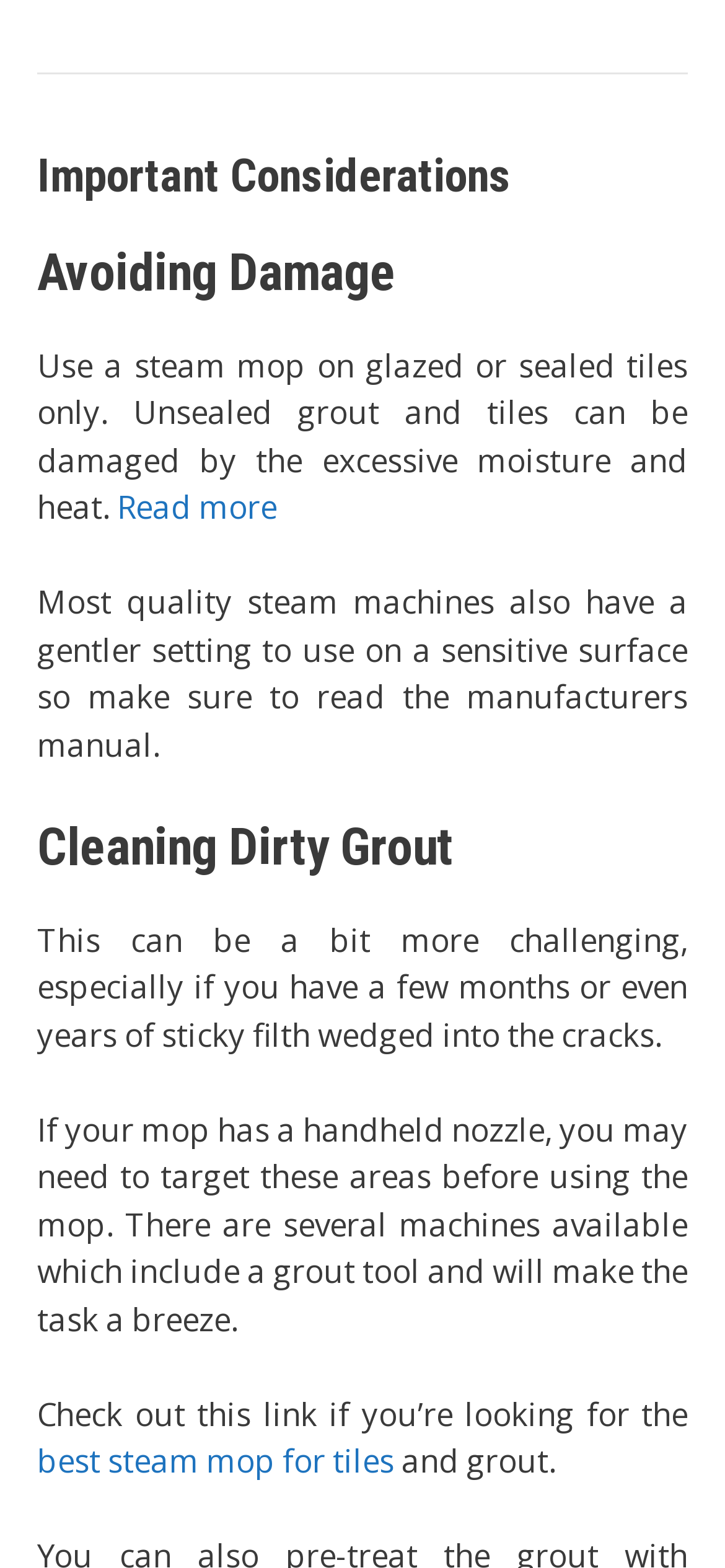Please locate the UI element described by "aria-label="Open Search Bar"" and provide its bounding box coordinates.

None